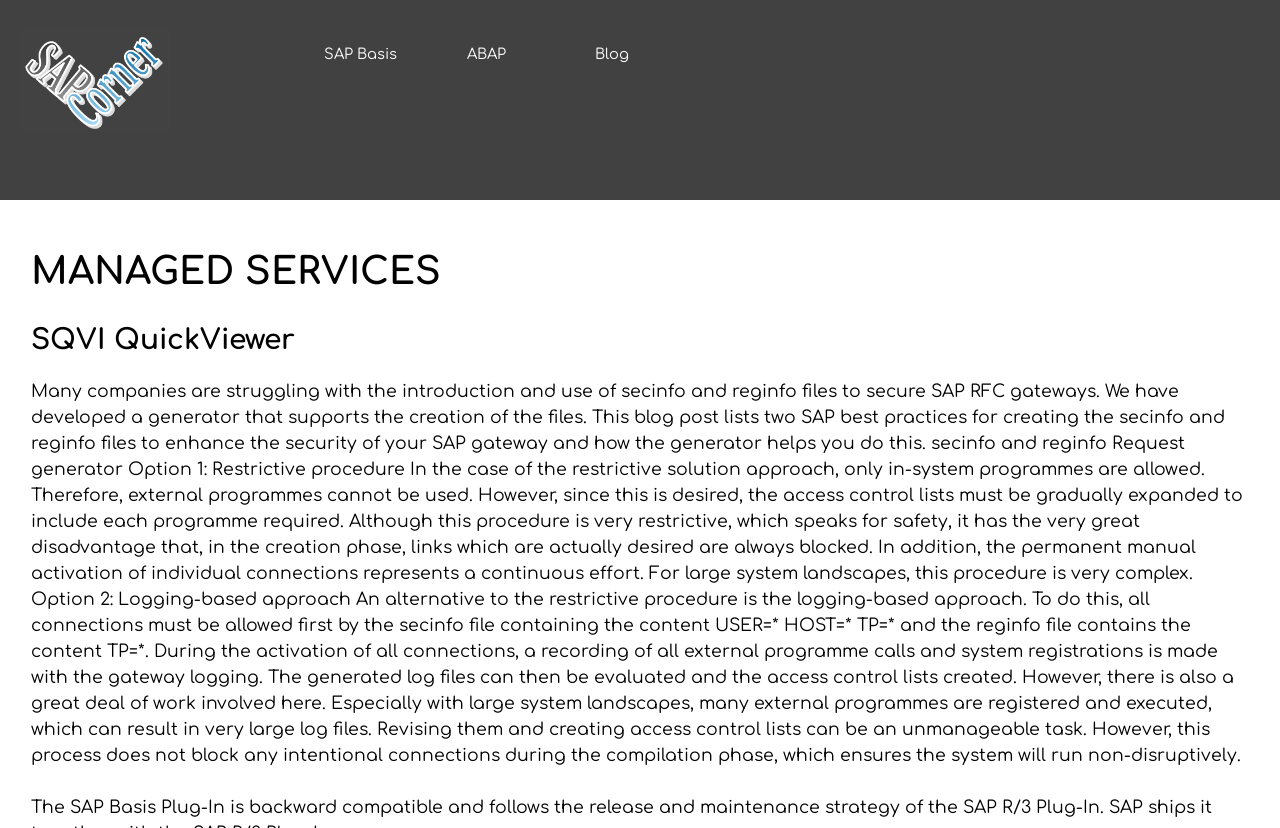Using the description "SAP Basis", predict the bounding box of the relevant HTML element.

[0.238, 0.047, 0.324, 0.083]